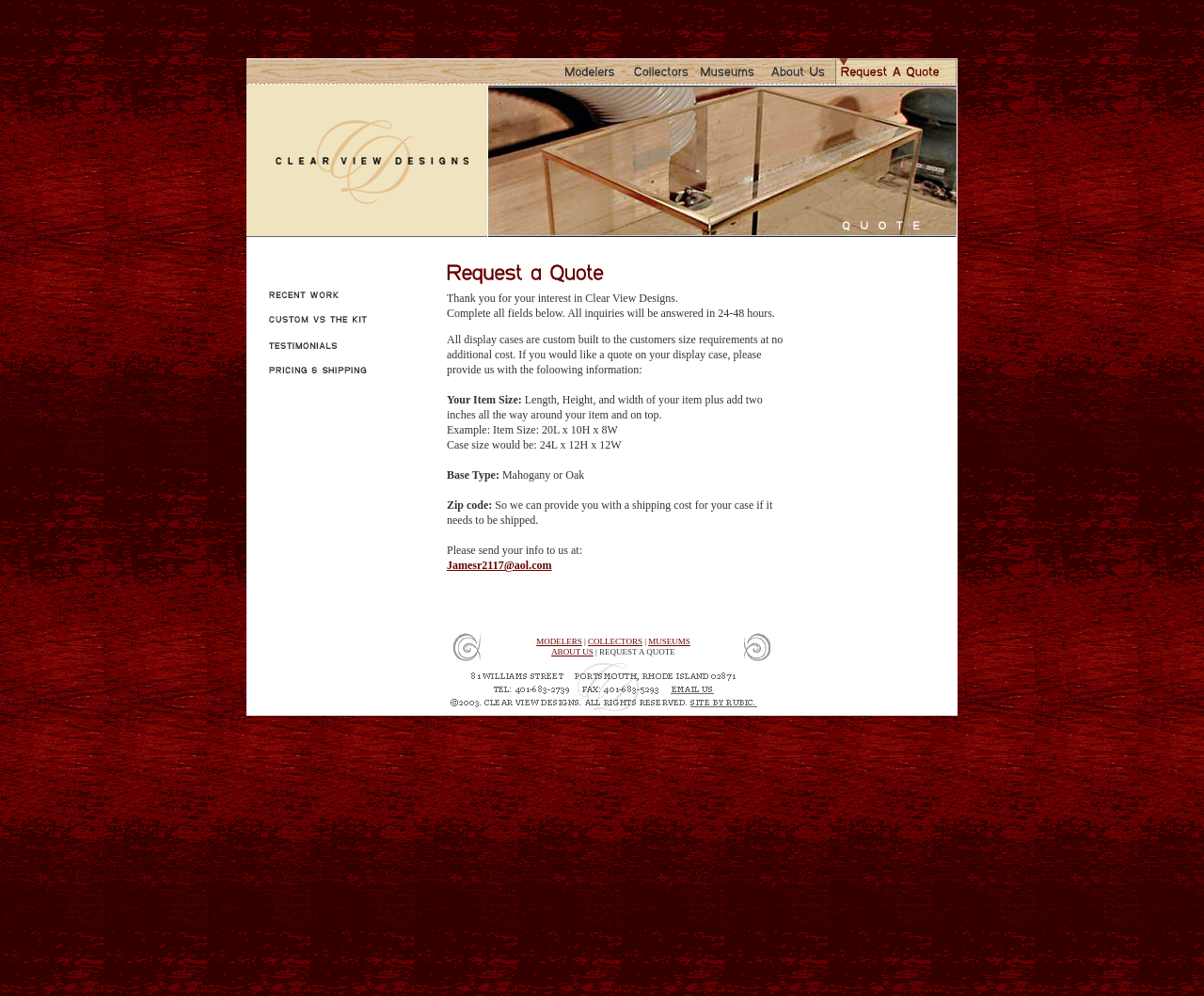Please identify the bounding box coordinates of the element I should click to complete this instruction: 'Click on 'Return to The Homepage''. The coordinates should be given as four float numbers between 0 and 1, like this: [left, top, right, bottom].

[0.205, 0.225, 0.405, 0.241]